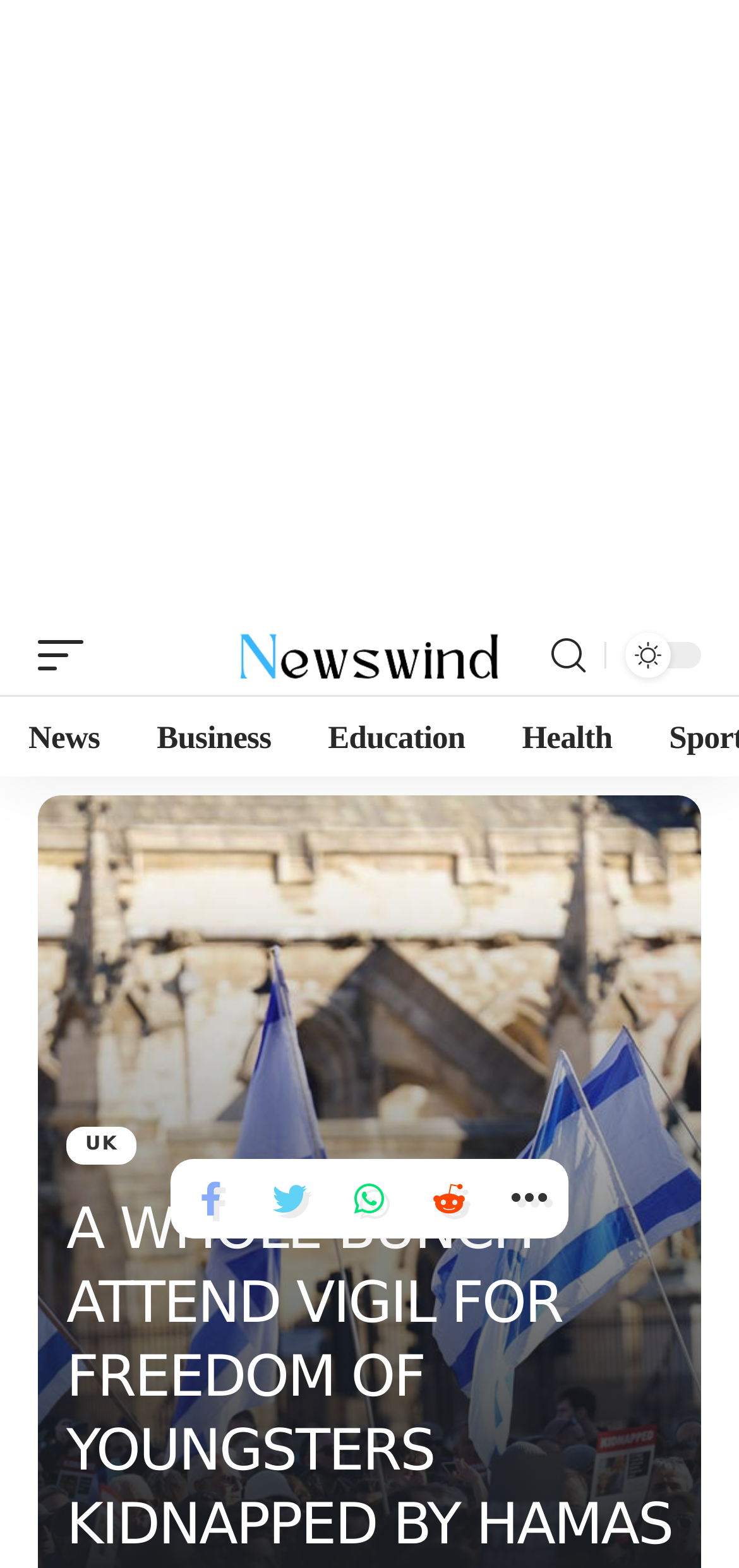Provide a comprehensive description of the webpage.

The webpage appears to be a news article page, with a focus on a specific event. At the top of the page, there is a large advertisement banner that spans the entire width of the page. Below the advertisement, there are several navigation links, including "mobile trigger", "Newswind" (which is accompanied by an image of the Newswind logo), and "search".

The main content of the page is divided into sections, with a prominent heading that reads "A WHOLE BUNCH ATTEND VIGIL FOR FREEDOM OF YOUNGSTERS KIDNAPPED BY HAMAS". This heading is centered near the top of the page.

Below the heading, there are several links to different news categories, including "News", "Business", "Education", and "Health". The "Health" category has a sub-link to "UK". These links are arranged horizontally across the page, with the "News" link at the far left and the "Health" link at the far right.

Further down the page, there are several more links, arranged in a horizontal row. These links appear to be related to the main article, but their exact content is not specified.

Overall, the page has a clear and organized layout, with a focus on presenting news articles and related links to the user.